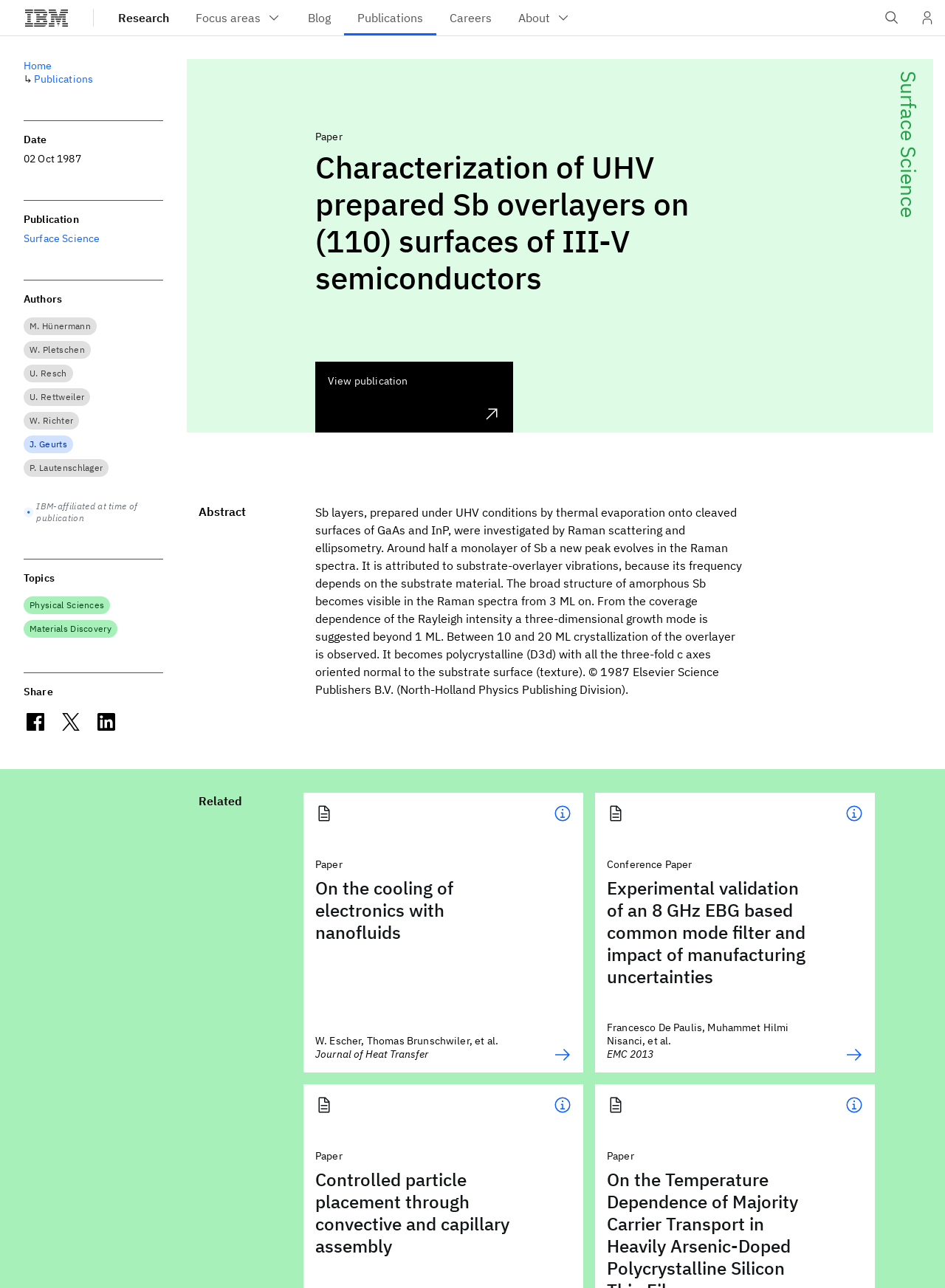Can you find the bounding box coordinates of the area I should click to execute the following instruction: "Click the 'View publication' link"?

[0.334, 0.281, 0.543, 0.336]